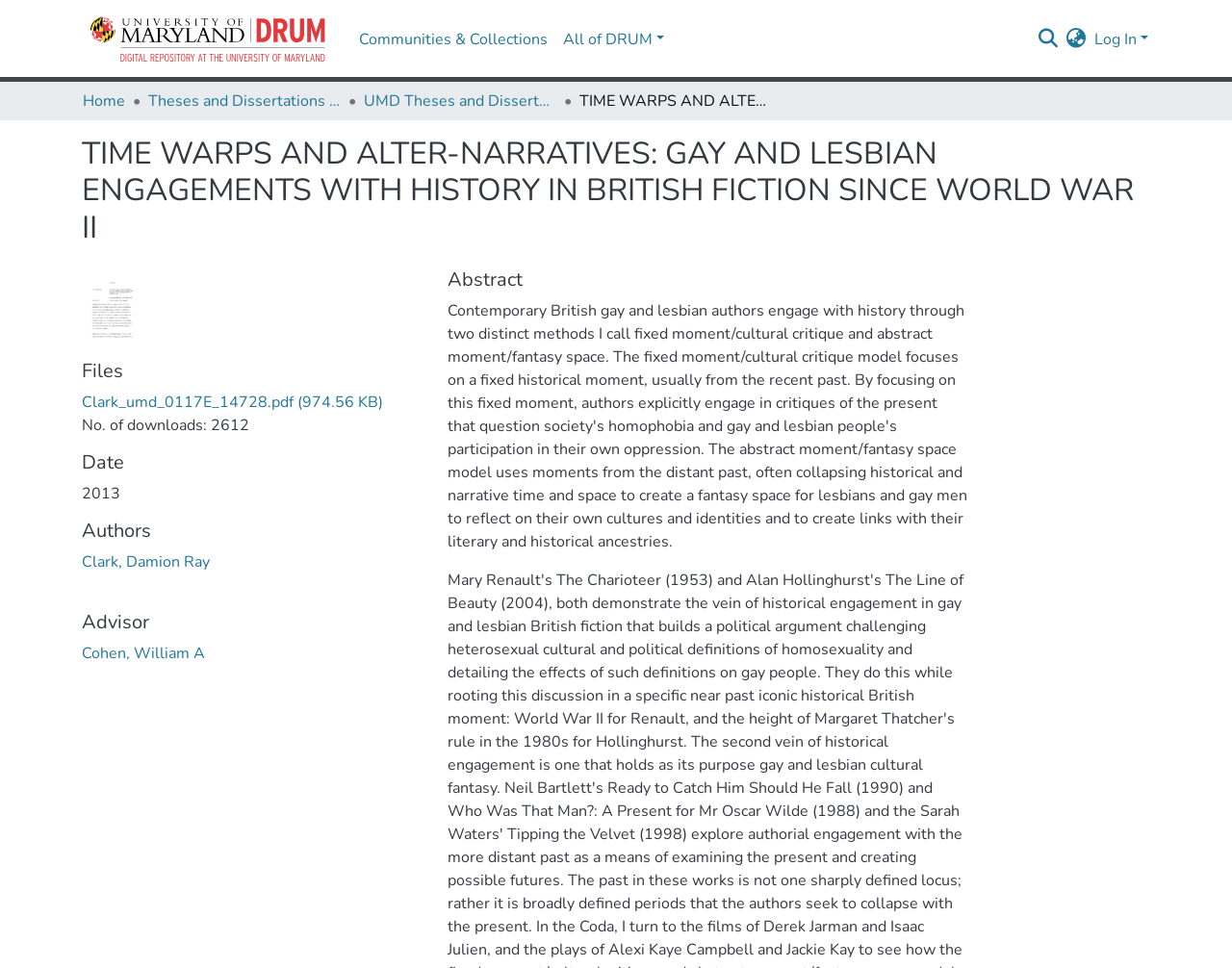Given the following UI element description: "Theses and Dissertations from UMD", find the bounding box coordinates in the webpage screenshot.

[0.12, 0.092, 0.277, 0.116]